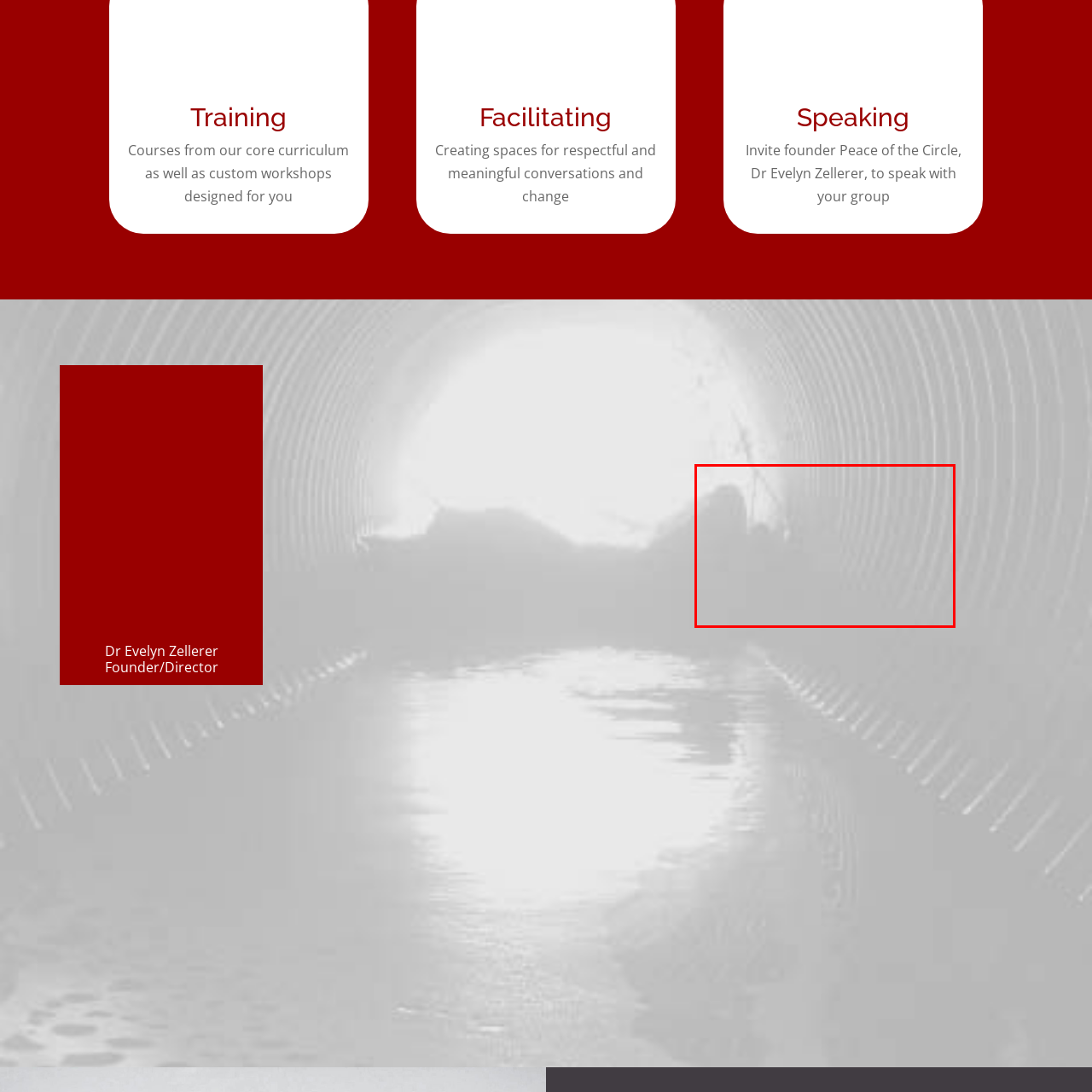Please provide a thorough description of the image inside the red frame.

The image features a visually abstract design that enhances the theme of community engagement and restorative practices. Positioned within a section titled "Funding For Restorative Neighbourhood!", the image encapsulates the essence of collective effort towards improving local communities through restorative justice initiatives. Accompanying the image is a message announcing the receipt of a grant from the Law Foundation of BC and the Ministry of Public Safety and Solicitor General, aimed at supporting the inaugural Restorative Neighbourhood initiative in Hastings Sunrise. This dynamic project reflects the organization's commitment to fostering meaningful change and uplifting community spirits through restorative approaches. The visual serves to draw attention to the impactful news and encourages viewers to learn more about the initiative’s developments and future opportunities.